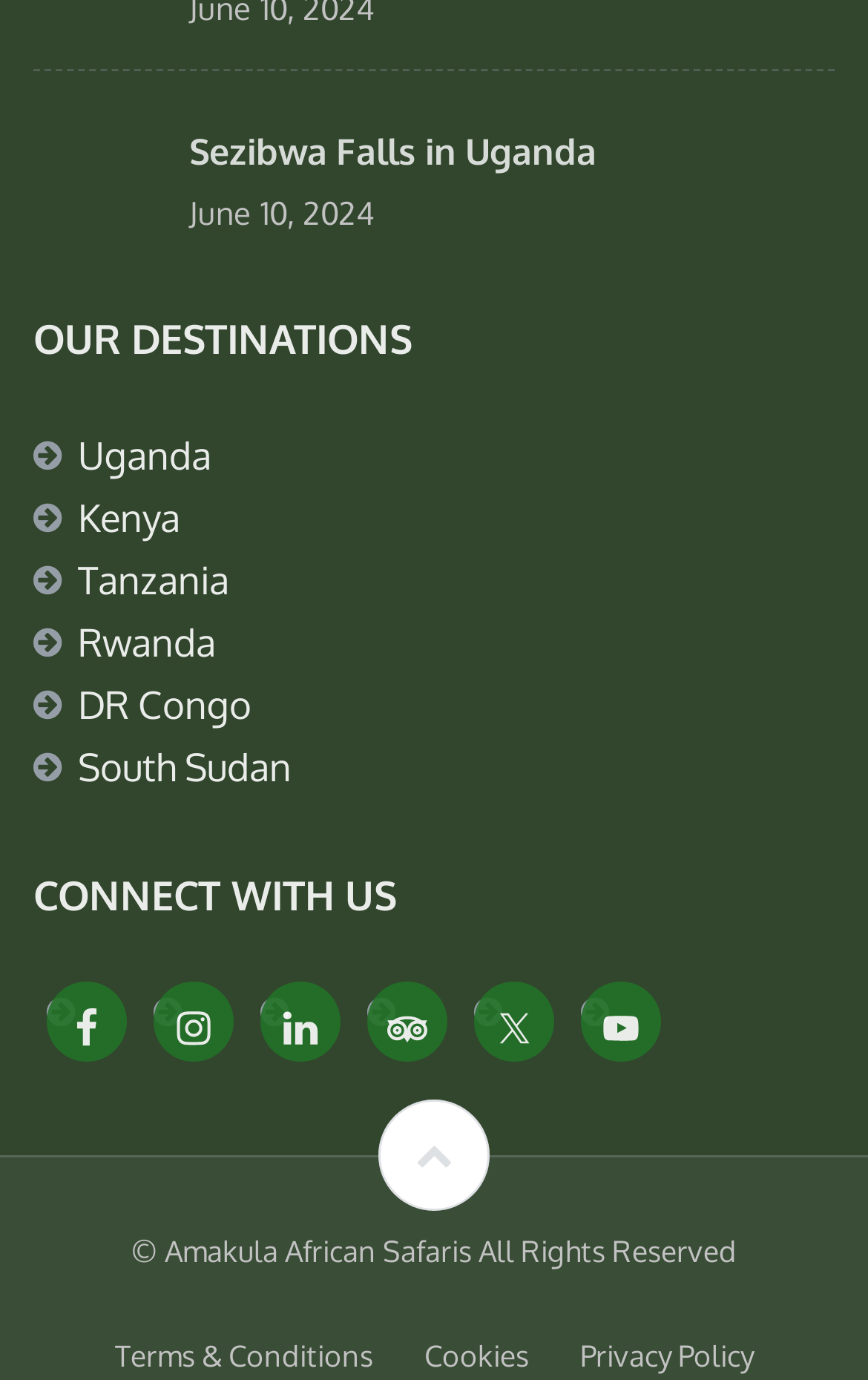Given the element description: "Facebook", predict the bounding box coordinates of this UI element. The coordinates must be four float numbers between 0 and 1, given as [left, top, right, bottom].

[0.054, 0.712, 0.146, 0.77]